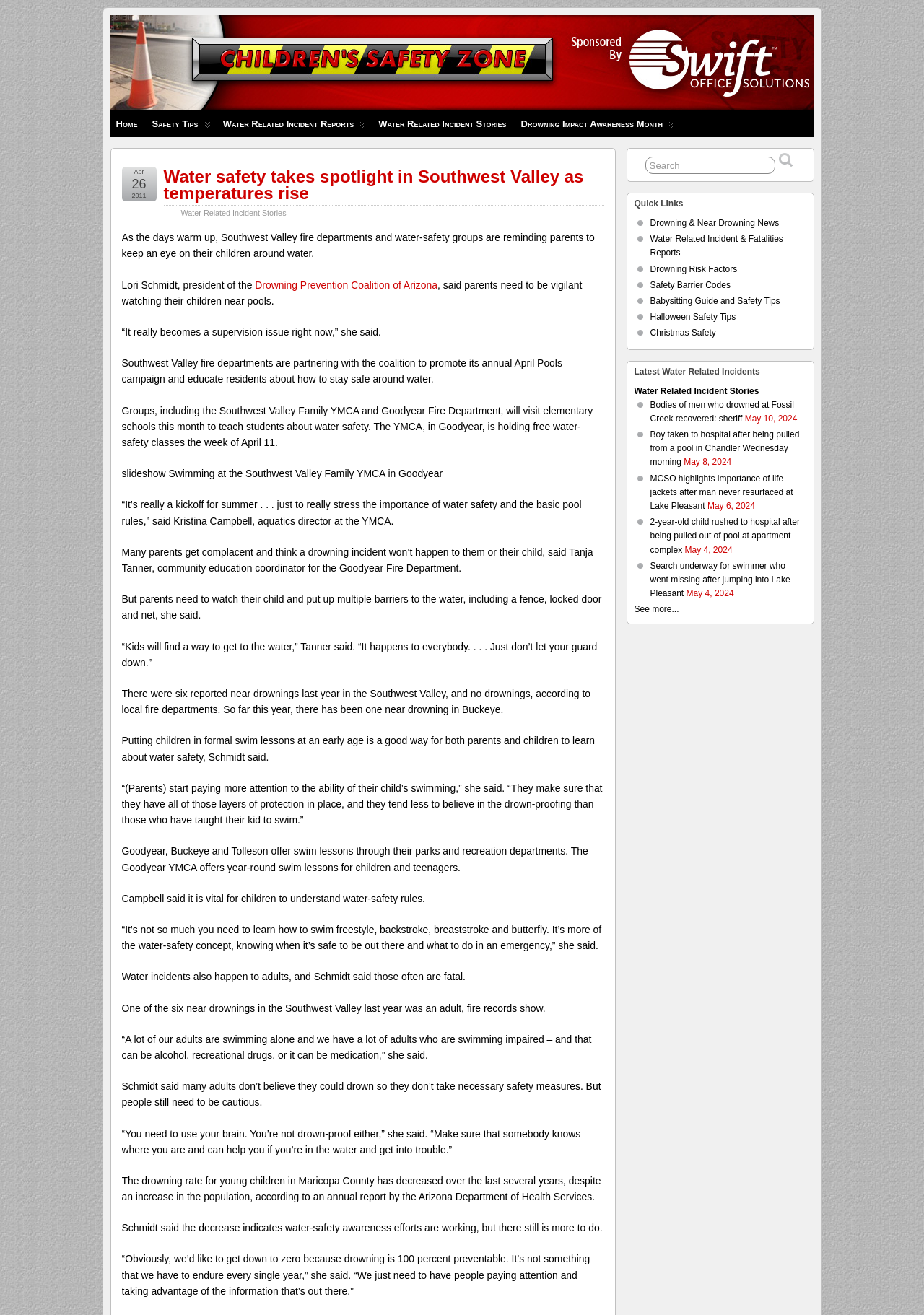What is the main heading of this webpage? Please extract and provide it.

Water safety takes spotlight in Southwest Valley as temperatures rise